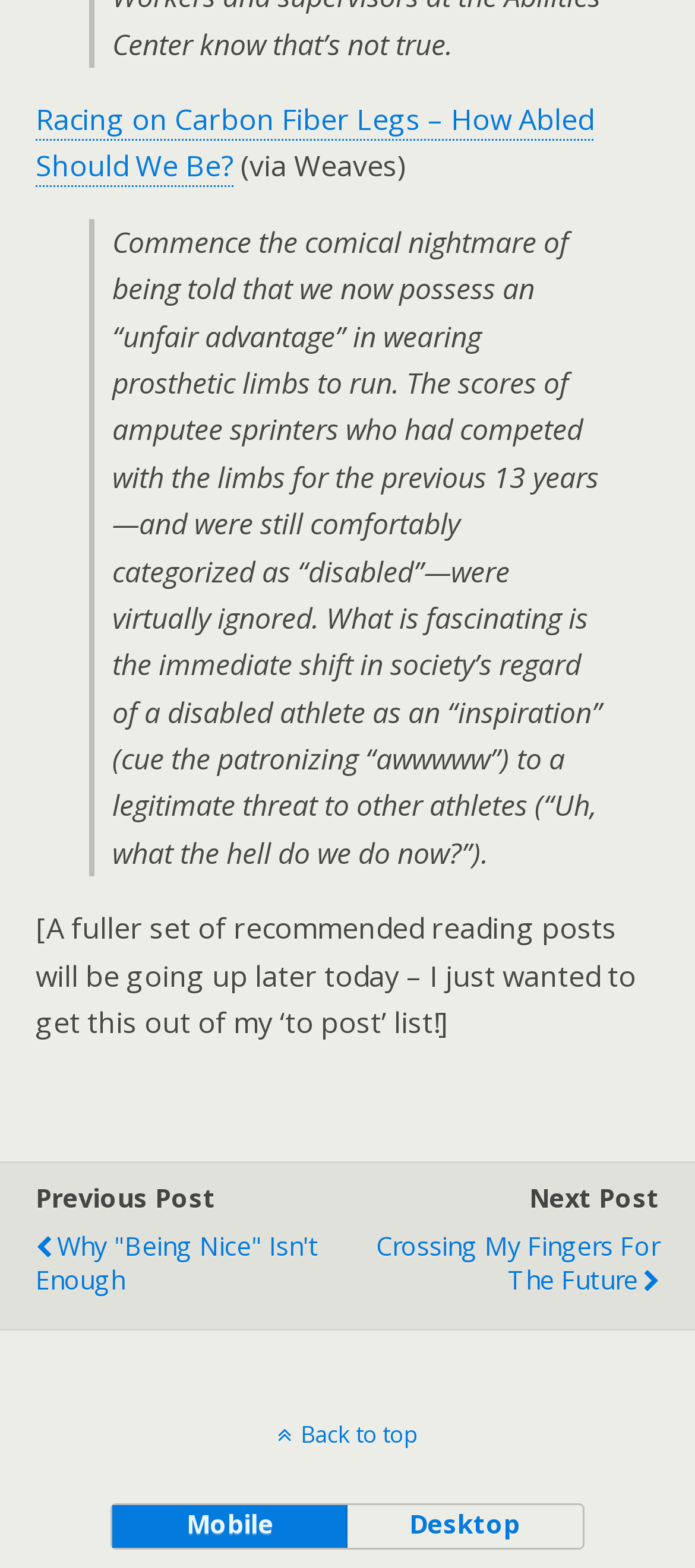Predict the bounding box for the UI component with the following description: "Back to top".

[0.0, 0.905, 1.0, 0.925]